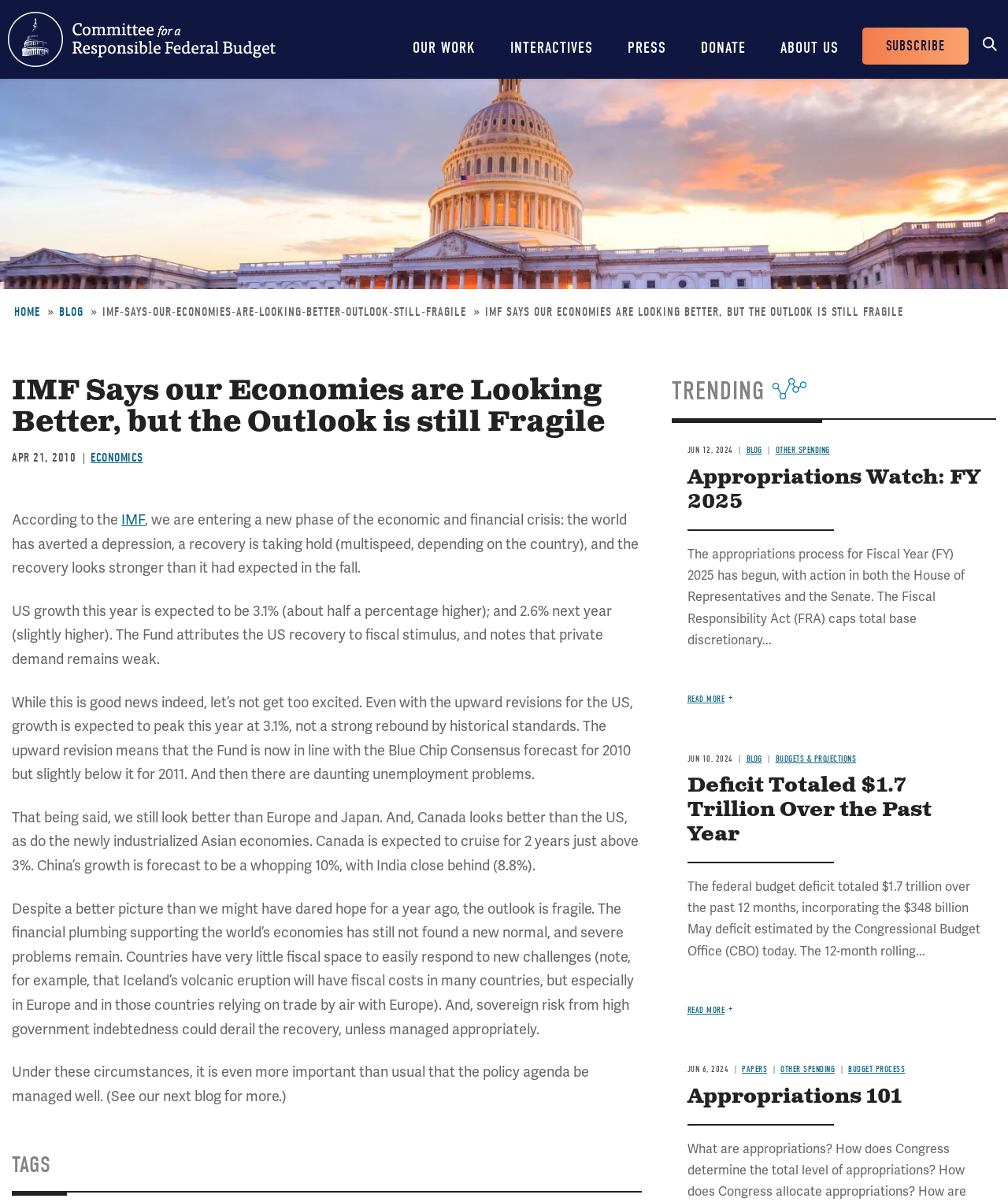Please determine and provide the text content of the webpage's heading.

IMF Says our Economies are Looking Better, but the Outlook is still Fragile